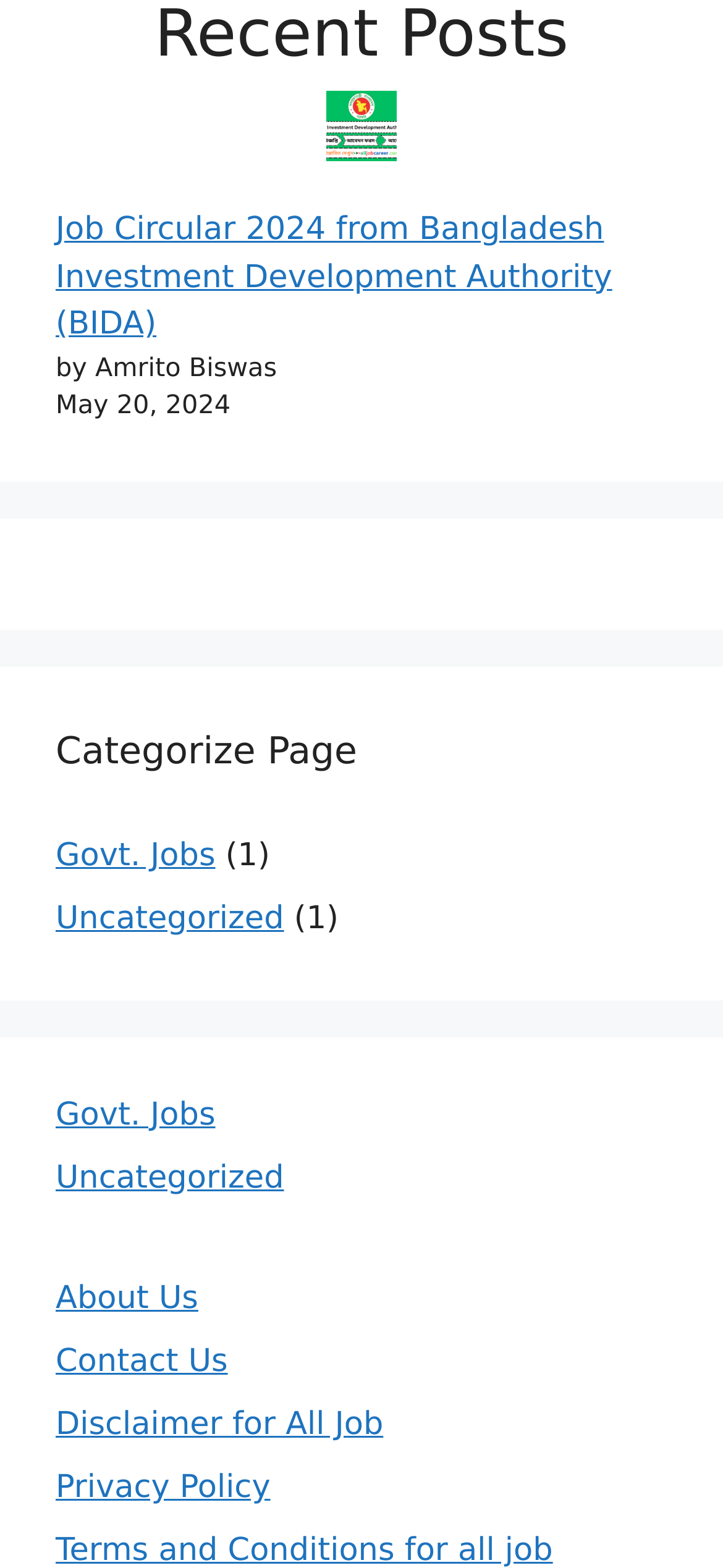Respond with a single word or phrase:
What is the date of the job circular?

May 20, 2024